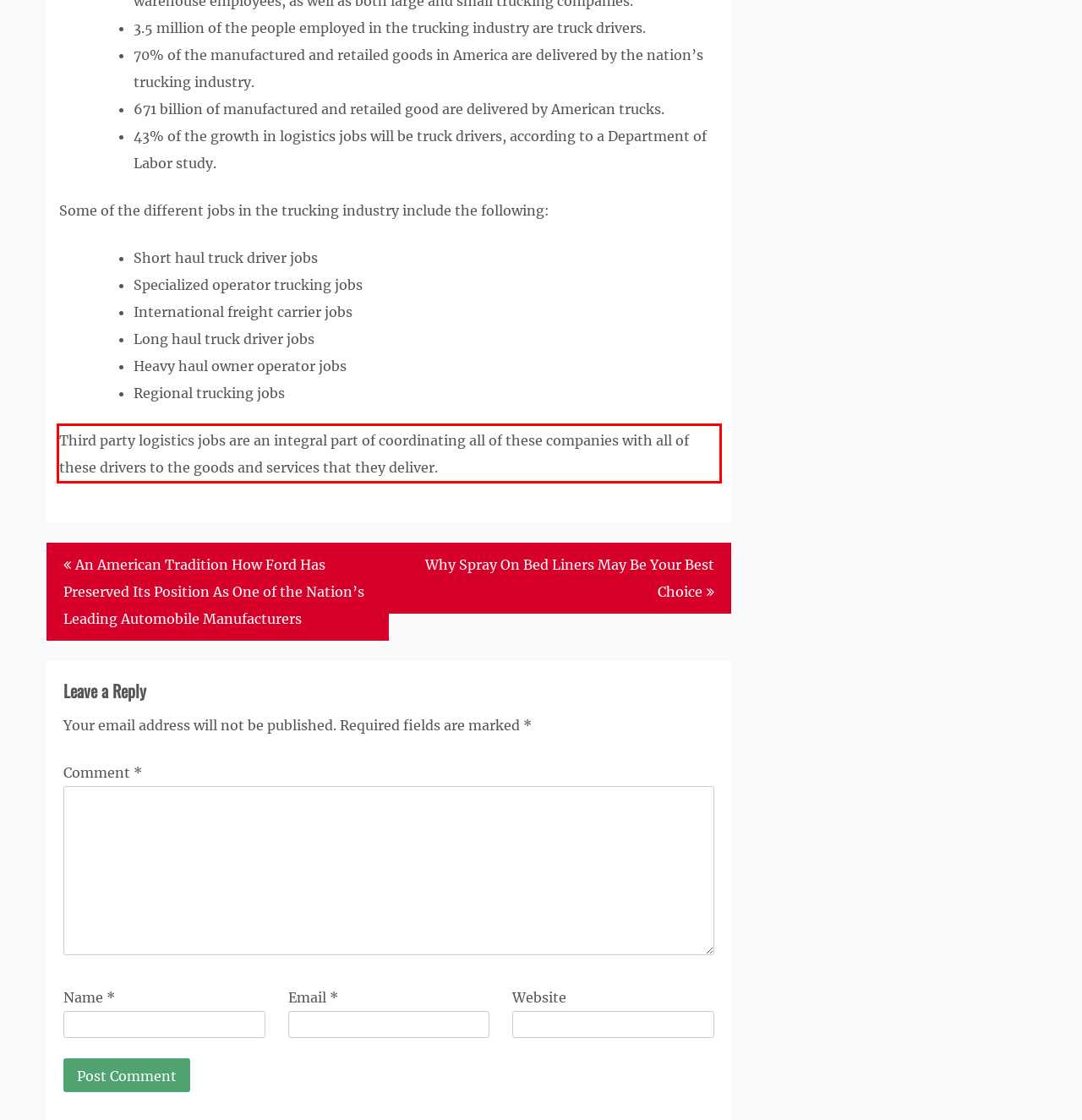Analyze the red bounding box in the provided webpage screenshot and generate the text content contained within.

Third party logistics jobs are an integral part of coordinating all of these companies with all of these drivers to the goods and services that they deliver.